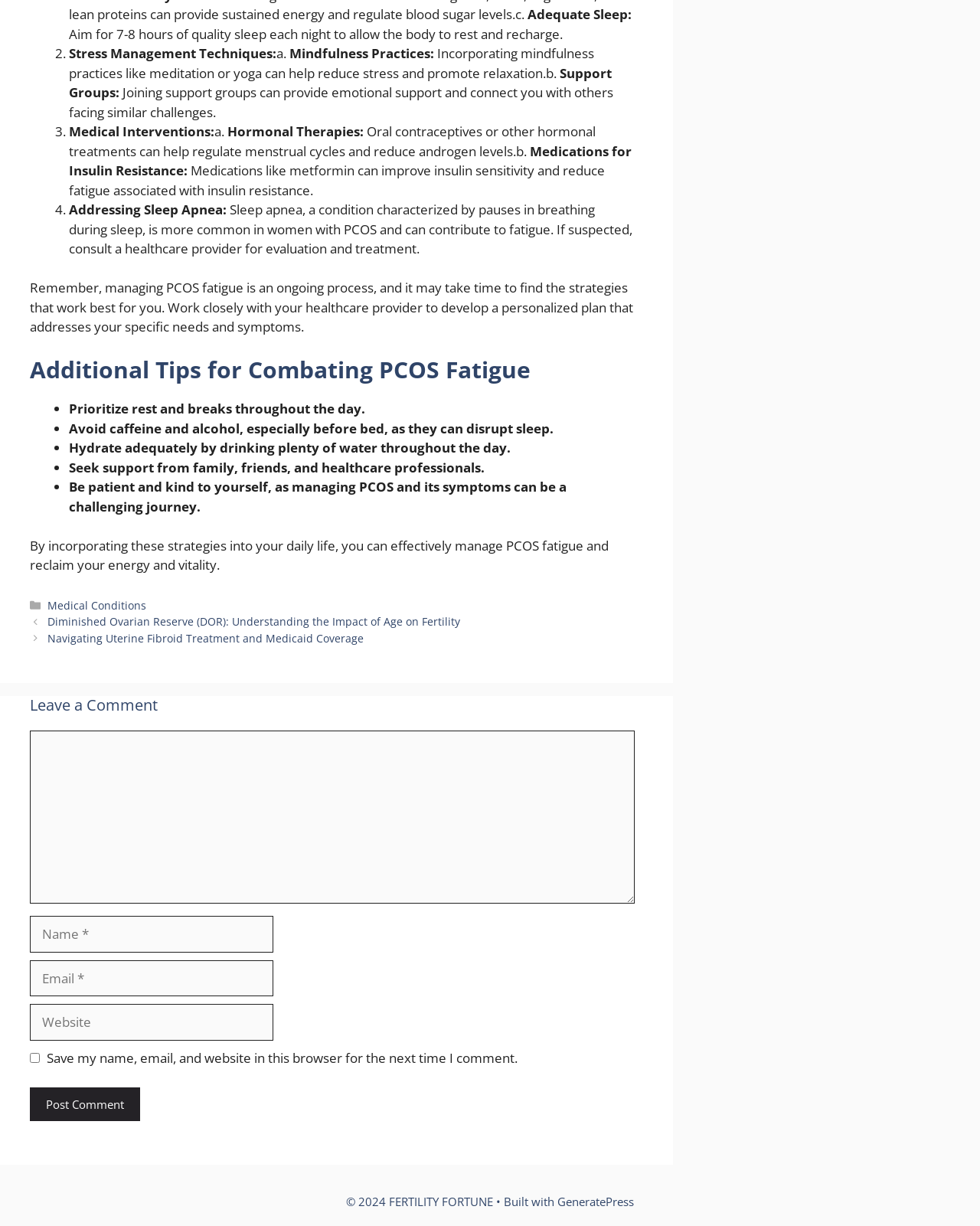Answer this question using a single word or a brief phrase:
What is the purpose of hormonal therapies?

Regulate menstrual cycles